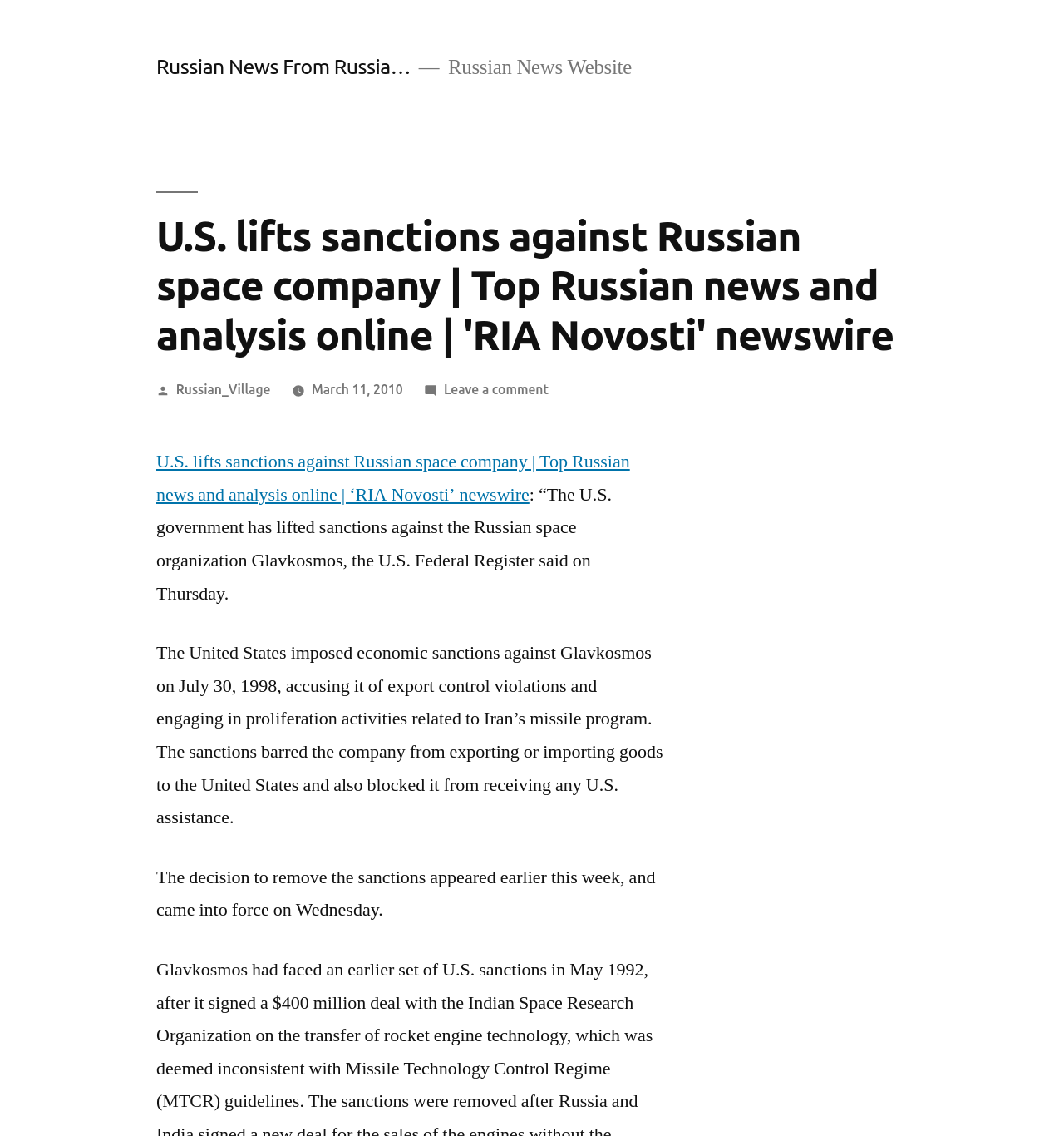Please find the bounding box for the UI element described by: "Russian News From Russia…".

[0.147, 0.048, 0.386, 0.069]